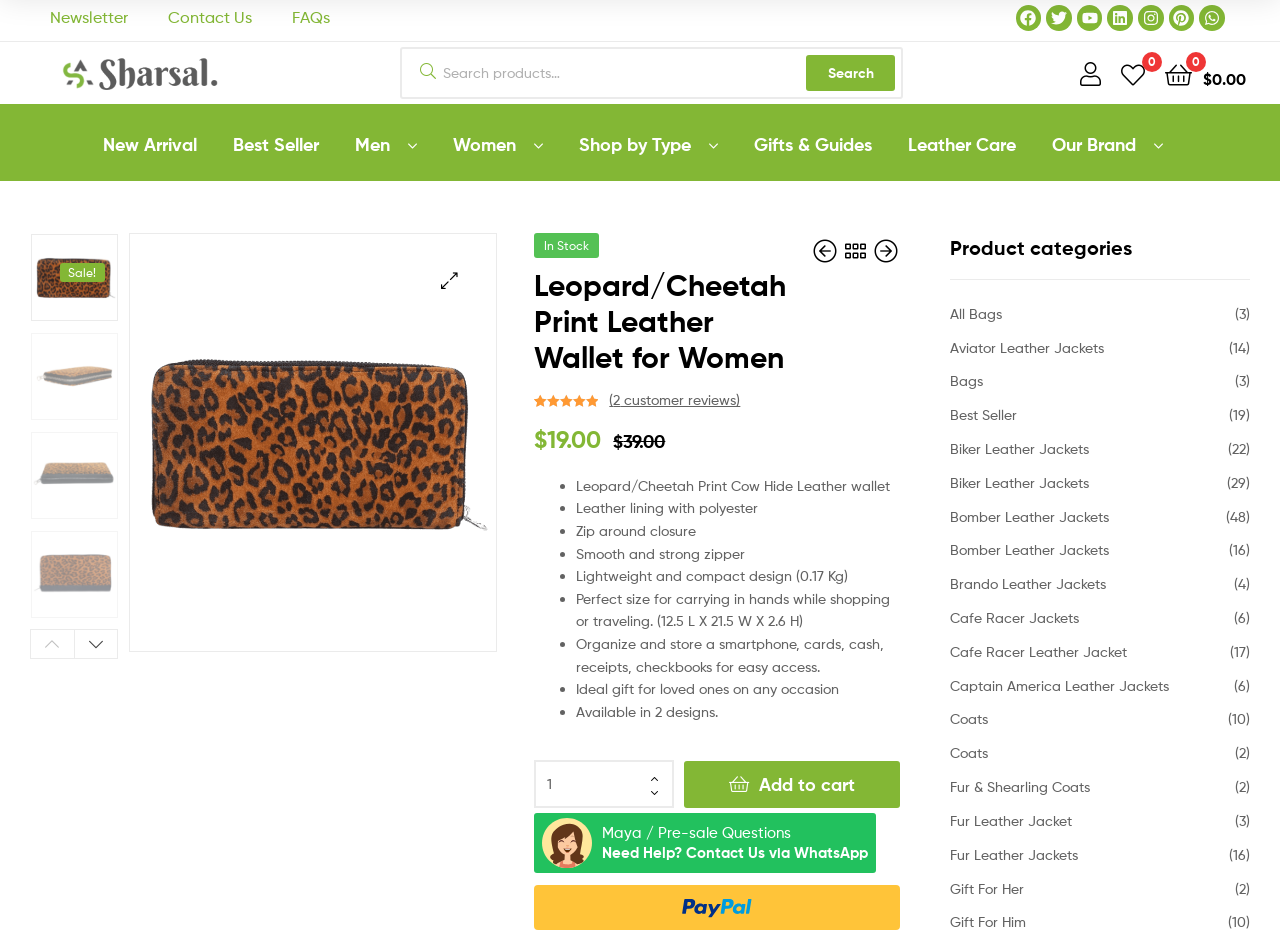Please find and report the bounding box coordinates of the element to click in order to perform the following action: "View customer reviews". The coordinates should be expressed as four float numbers between 0 and 1, in the format [left, top, right, bottom].

[0.476, 0.415, 0.578, 0.433]